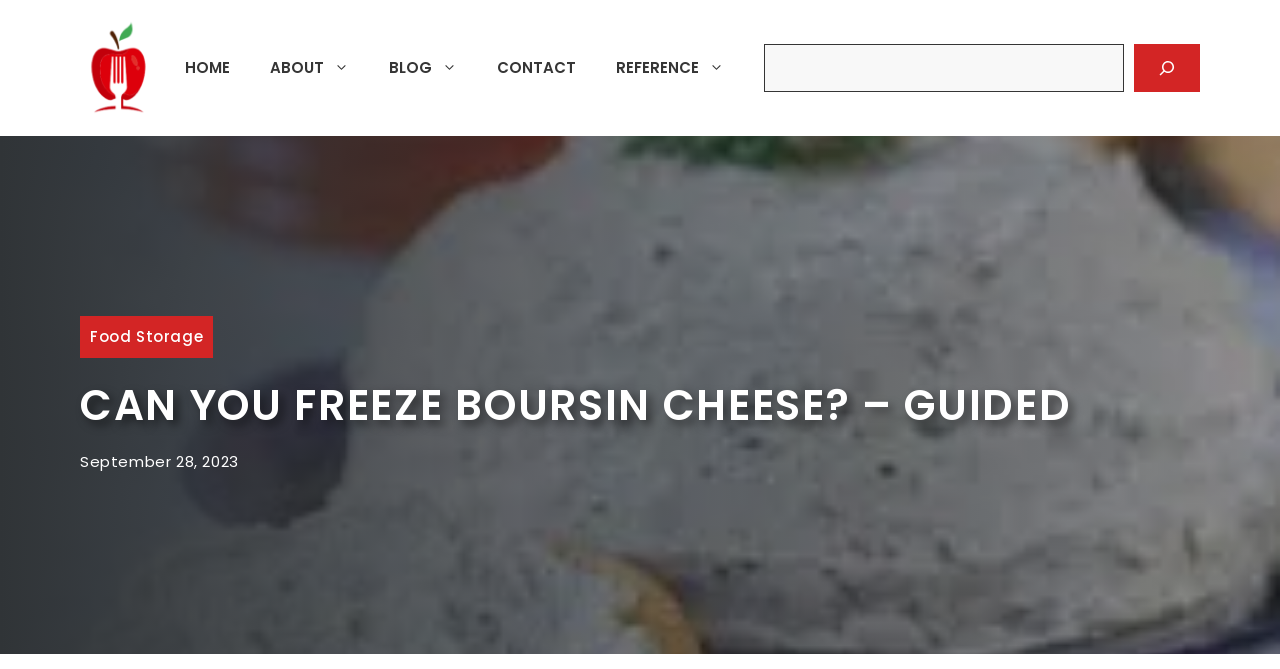Answer in one word or a short phrase: 
What is the purpose of the search bar?

To search the website